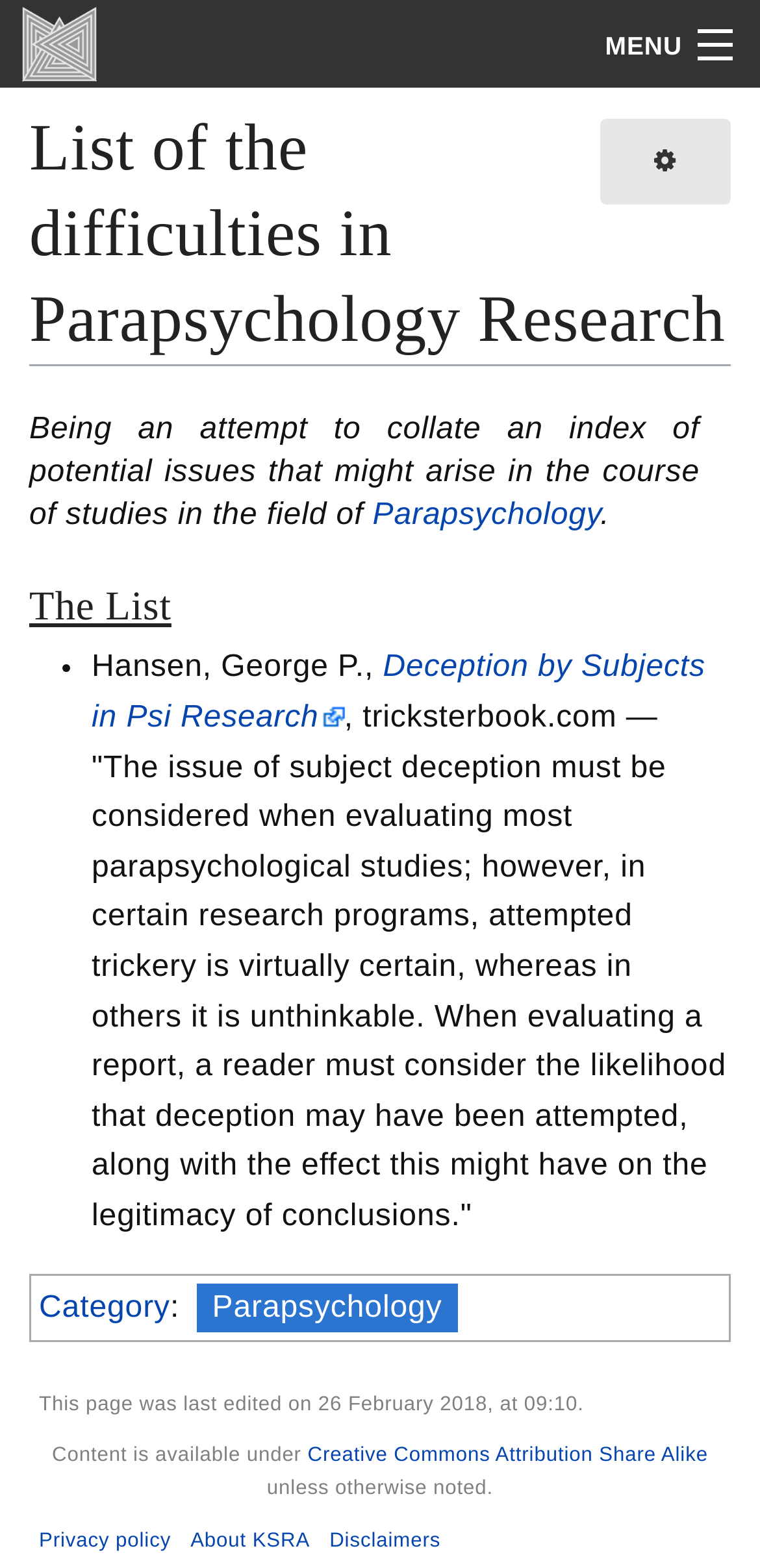Who is the author mentioned in the list?
Provide a detailed and well-explained answer to the question.

The list item on the webpage mentions 'Hansen, George P.,' as the author of a study, indicating that George P. Hansen is one of the authors mentioned in the list.